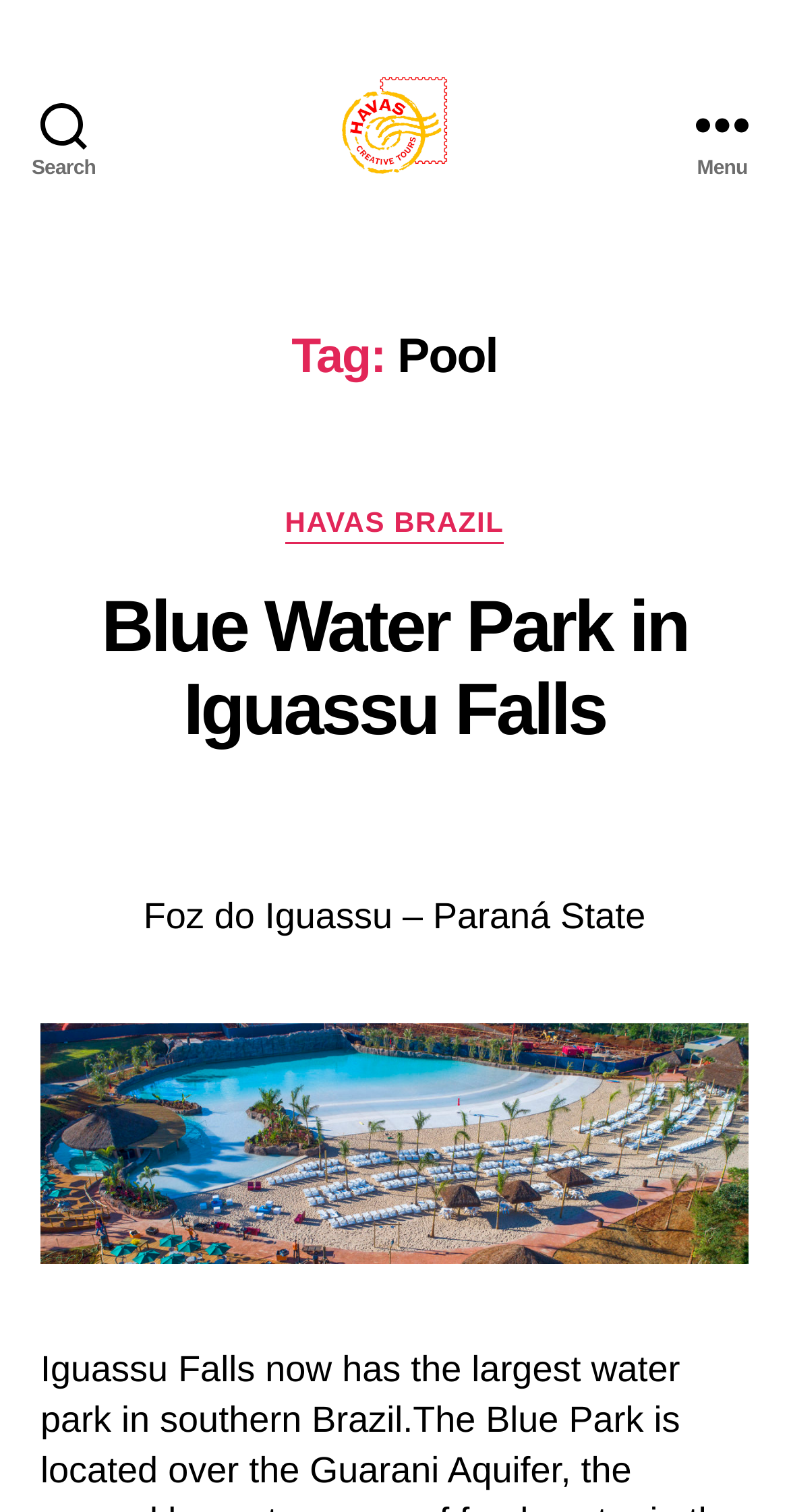Using the given element description, provide the bounding box coordinates (top-left x, top-left y, bottom-right x, bottom-right y) for the corresponding UI element in the screenshot: Havas Brazil

[0.361, 0.335, 0.639, 0.36]